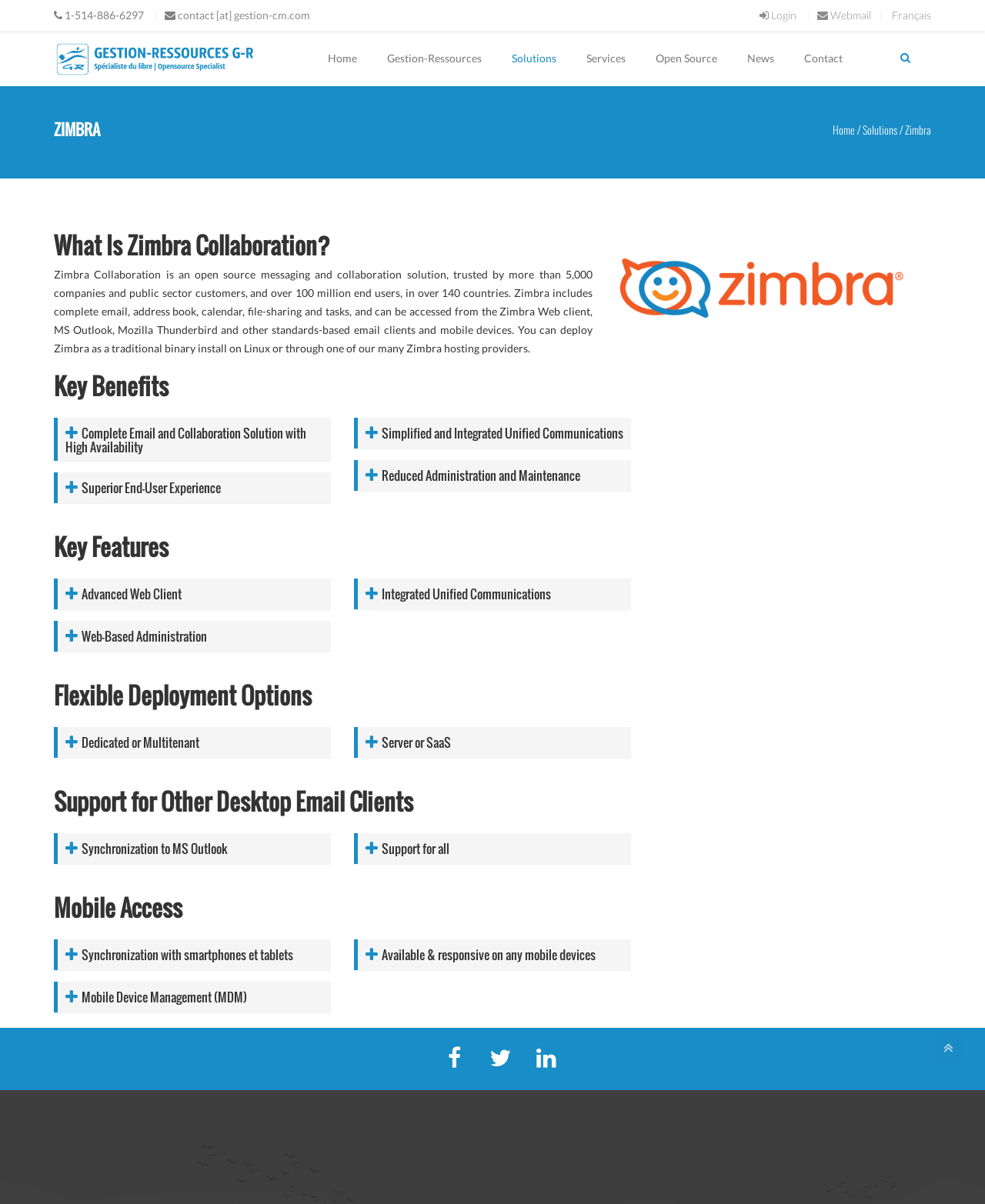How can Zimbra Collaboration be deployed?
Answer with a single word or phrase by referring to the visual content.

Dedicated or Multitenant, Server or SaaS